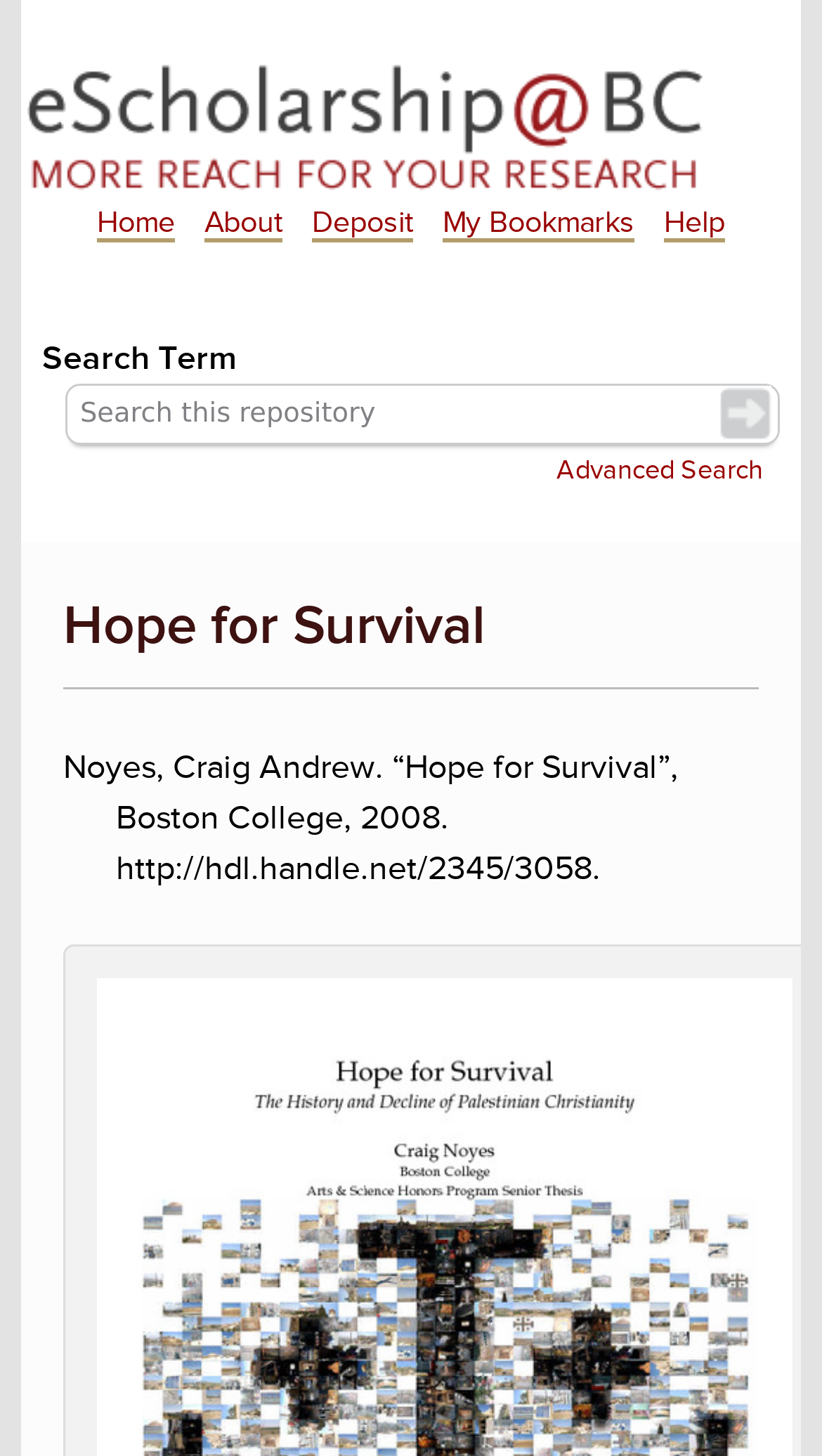What is the purpose of the search bar?
Using the visual information, answer the question in a single word or phrase.

Search this repository